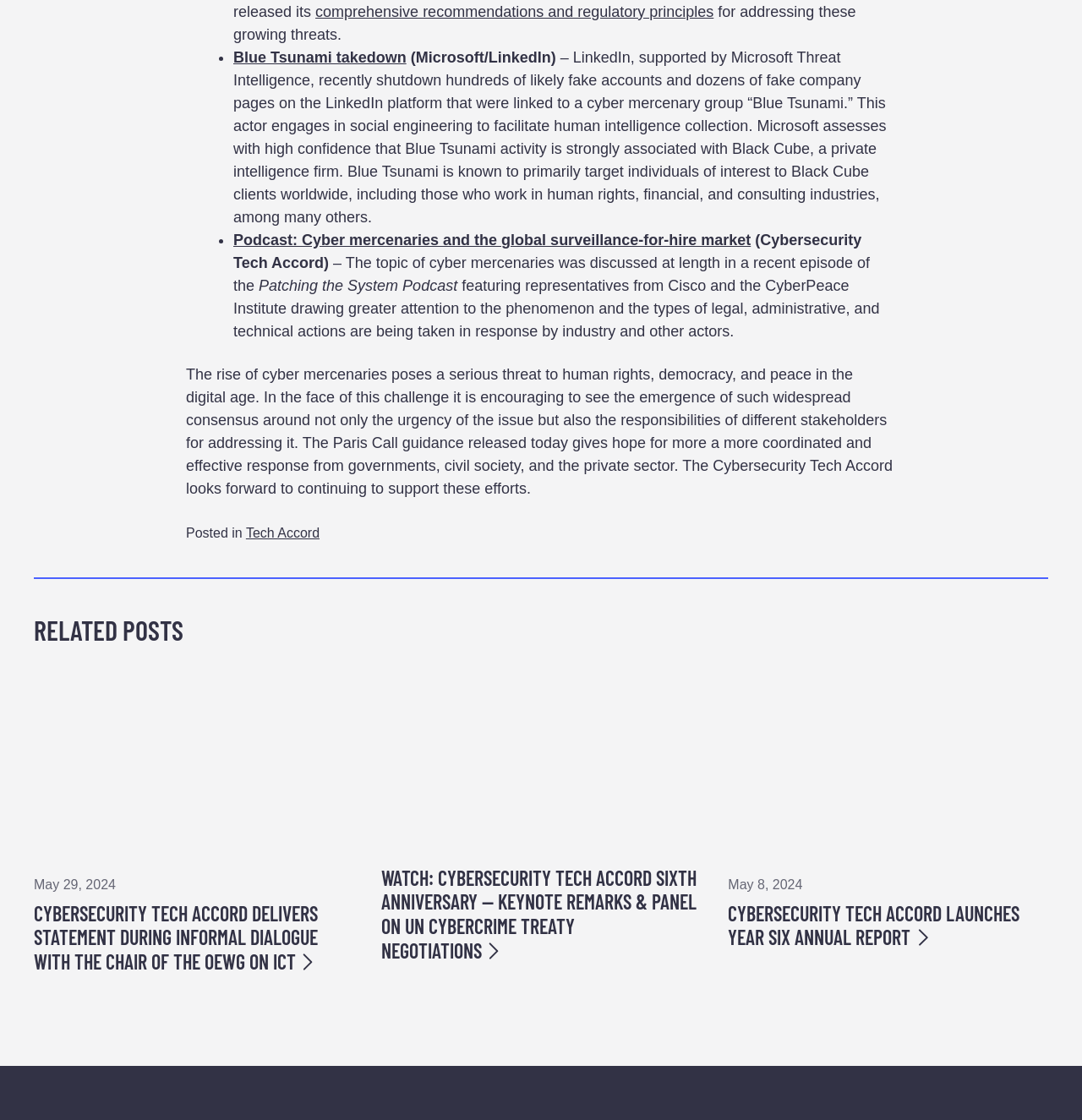Please provide the bounding box coordinates for the UI element as described: "parent_node: May 8, 2024". The coordinates must be four floats between 0 and 1, represented as [left, top, right, bottom].

[0.673, 0.753, 0.969, 0.766]